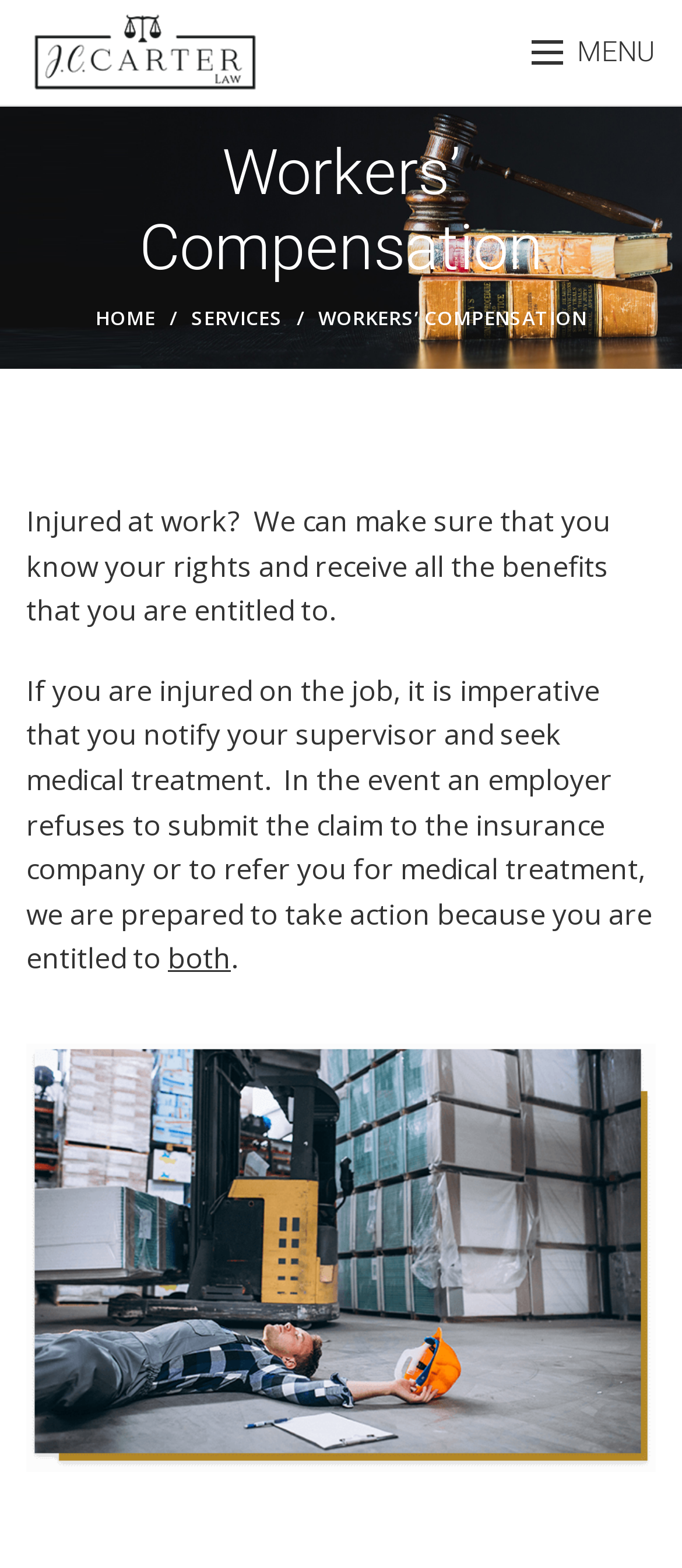What is the purpose of the law firm? Examine the screenshot and reply using just one word or a brief phrase.

To ensure workers' rights and benefits